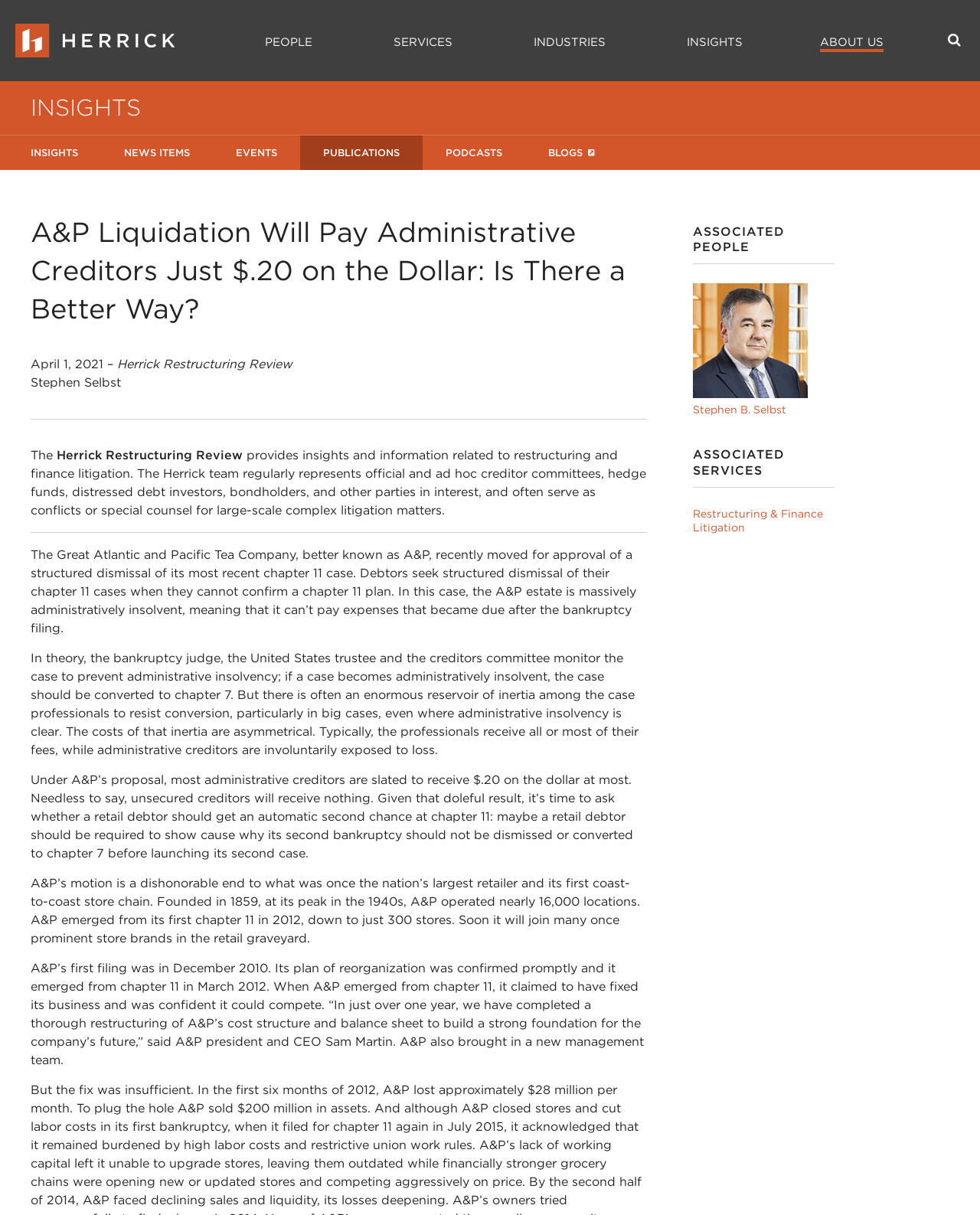What is the name of the company that is going through liquidation?
We need a detailed and meticulous answer to the question.

The question asks for the name of the company that is going through liquidation. By reading the article, we can see that the company is A&P, also known as The Great Atlantic and Pacific Tea Company.